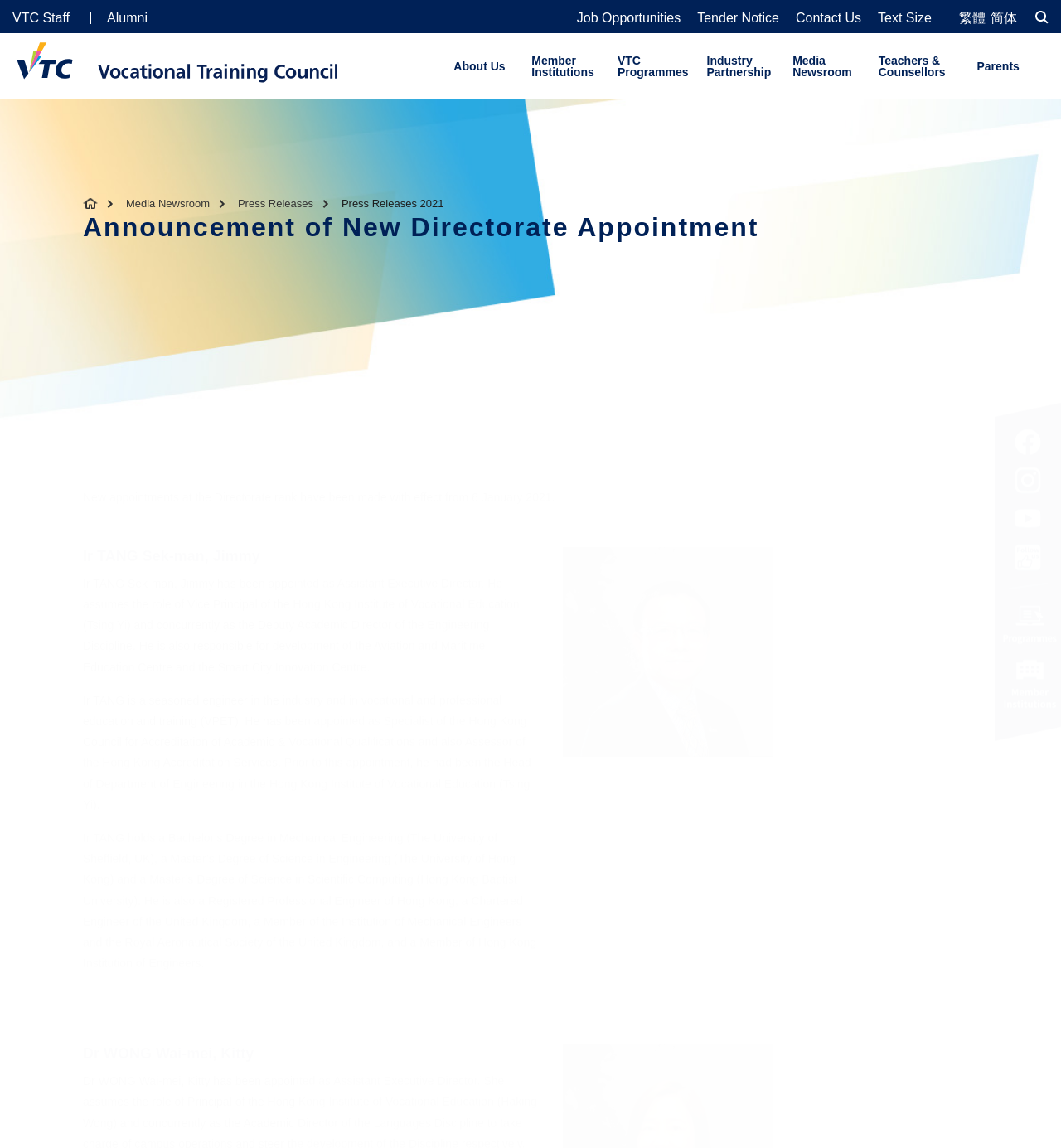Given the description: "alt="vtc_logo_en"", determine the bounding box coordinates of the UI element. The coordinates should be formatted as four float numbers between 0 and 1, [left, top, right, bottom].

[0.016, 0.028, 0.318, 0.087]